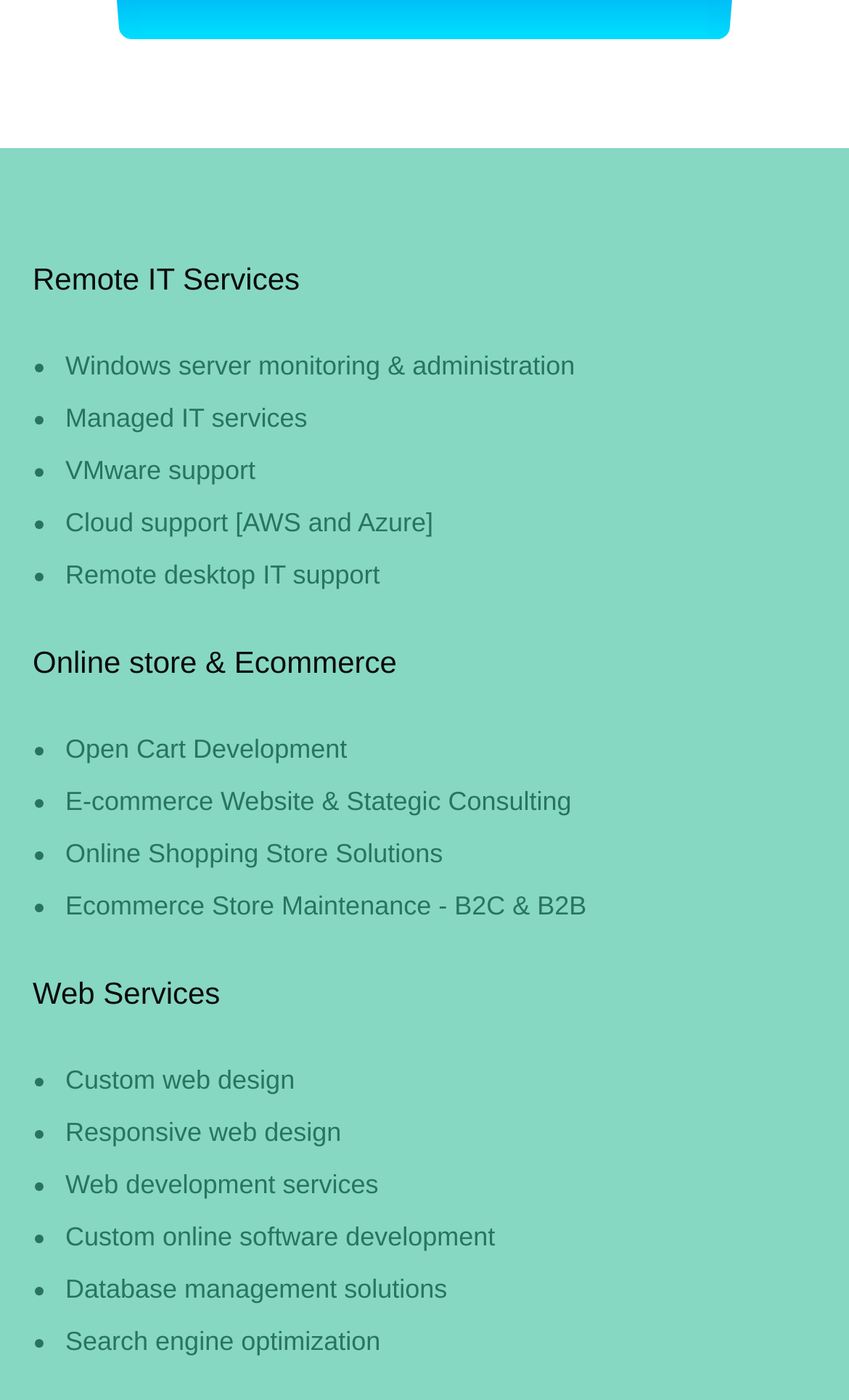Find the bounding box coordinates for the area that must be clicked to perform this action: "Explore VMware support".

[0.077, 0.325, 0.301, 0.347]